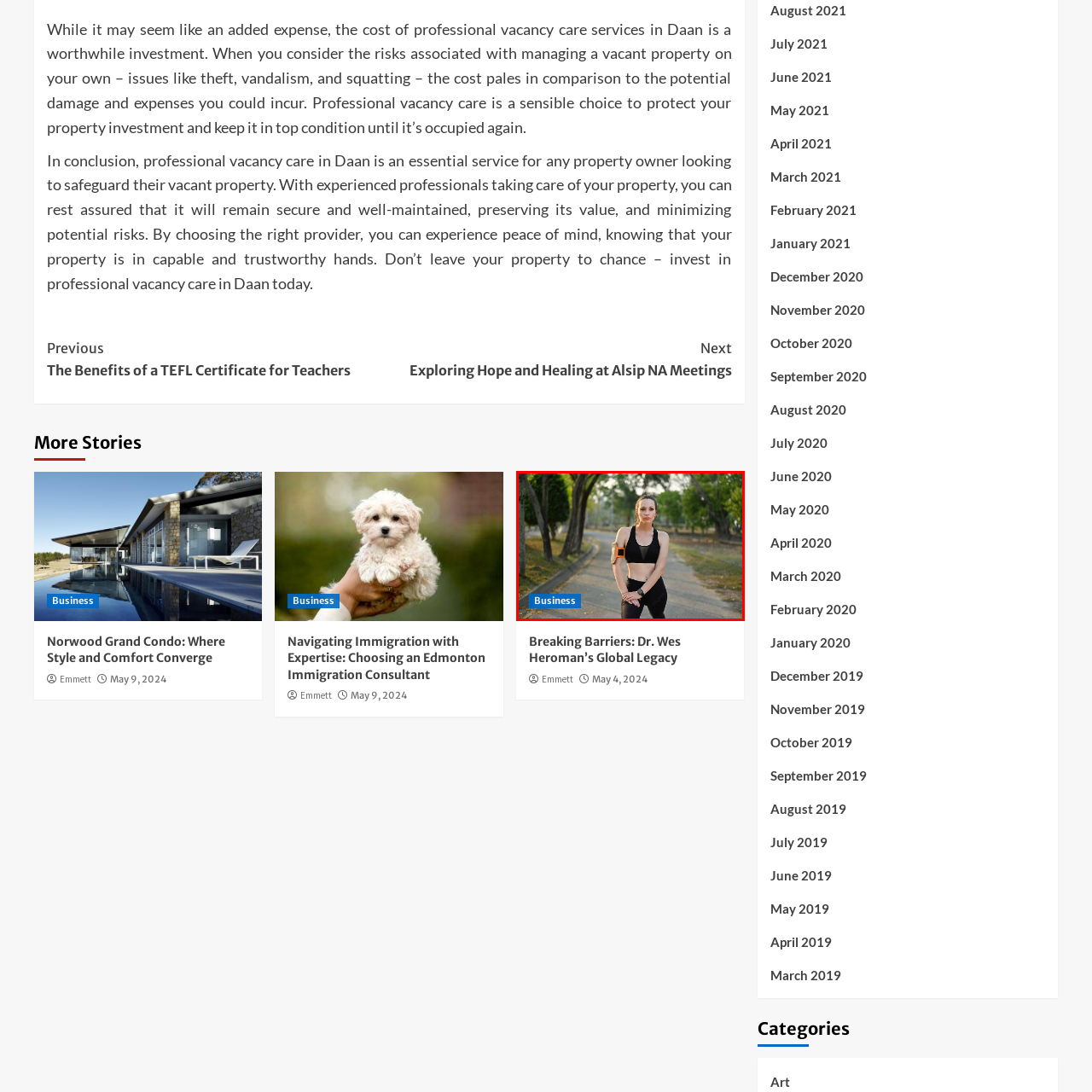Refer to the image enclosed in the red bounding box, then answer the following question in a single word or phrase: What is the color of the rectangle in the lower left corner?

Blue